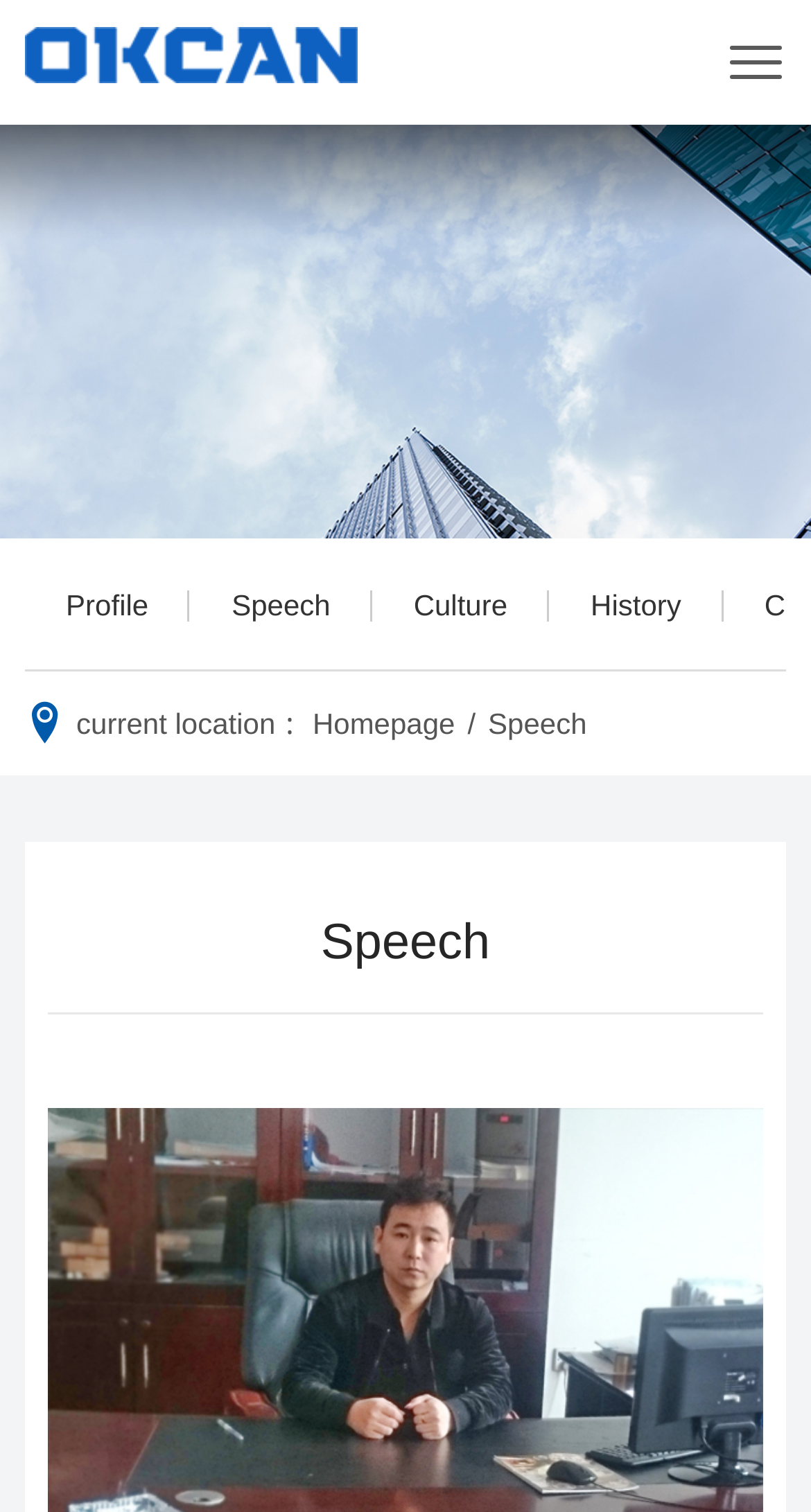Provide the bounding box coordinates for the specified HTML element described in this description: "title="Show More Social Sharing"". The coordinates should be four float numbers ranging from 0 to 1, in the format [left, top, right, bottom].

None